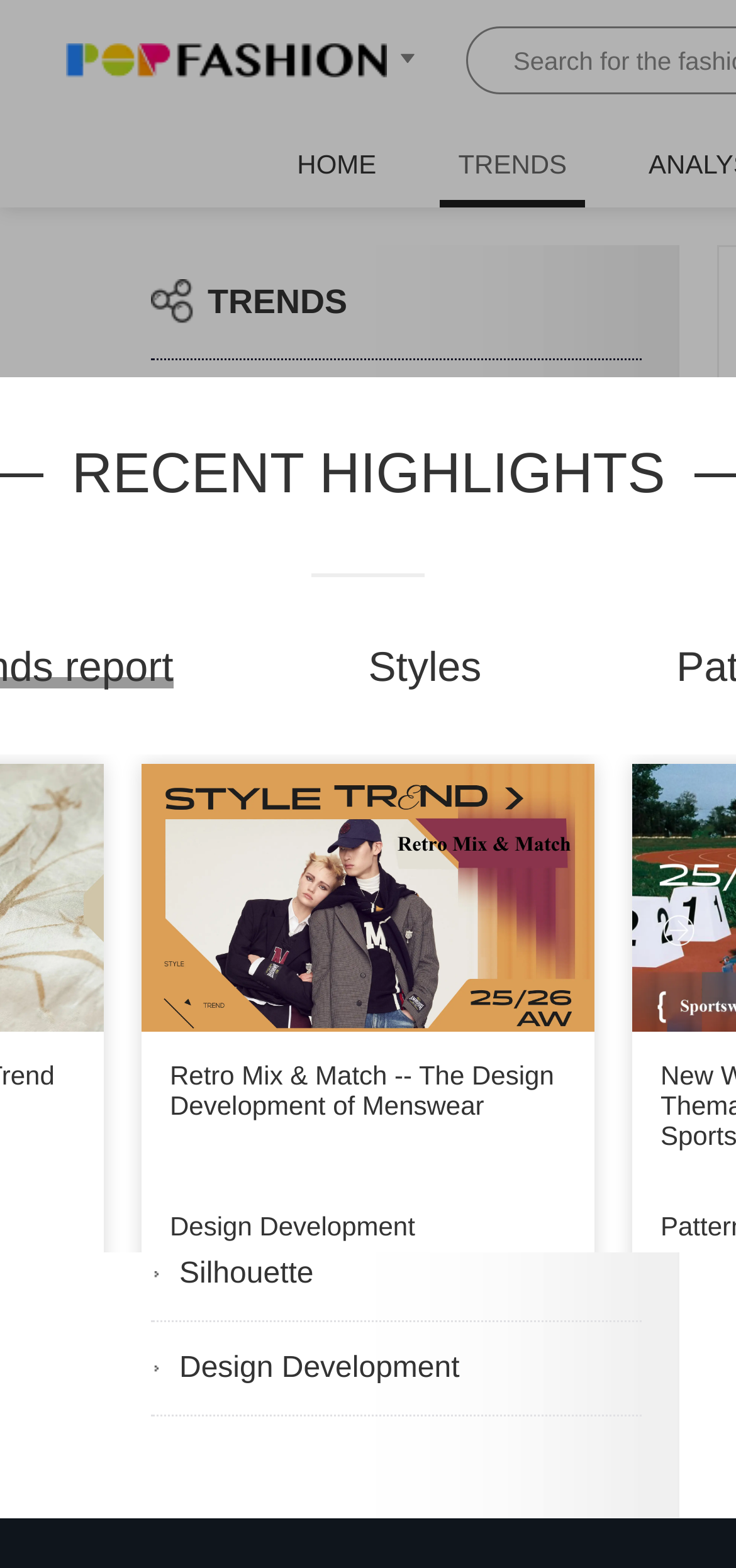Find the bounding box coordinates for the element described here: "Industry Insight".

[0.205, 0.482, 0.872, 0.543]